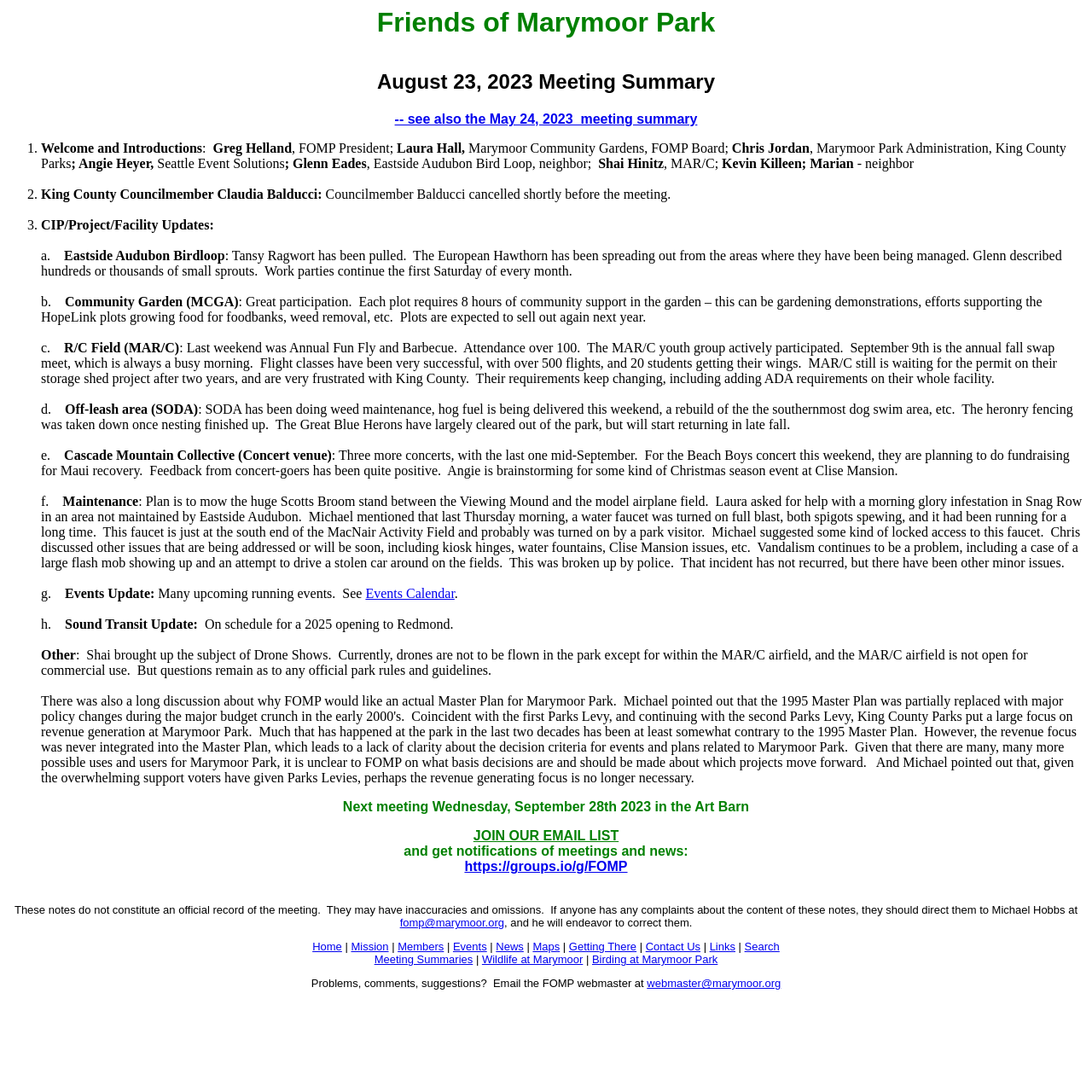Provide the bounding box coordinates for the area that should be clicked to complete the instruction: "Go to the 'Mission' page".

[0.321, 0.861, 0.356, 0.873]